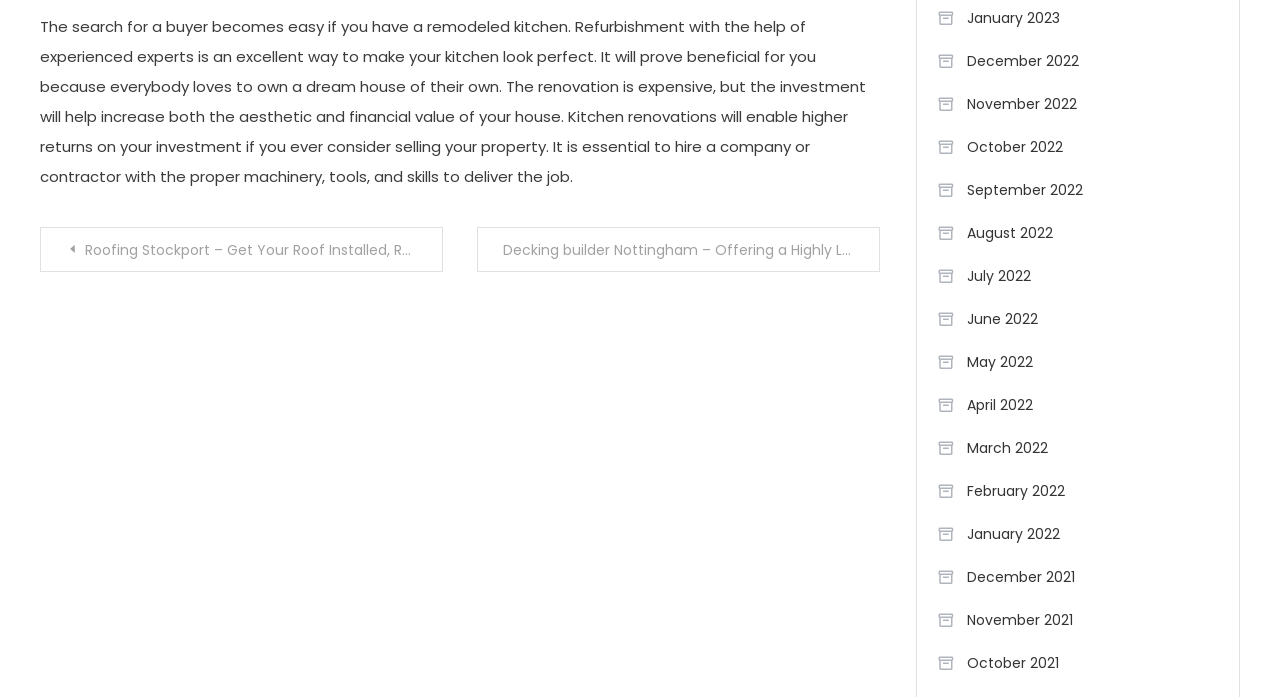Locate the bounding box coordinates of the clickable element to fulfill the following instruction: "Browse posts from January 2023". Provide the coordinates as four float numbers between 0 and 1 in the format [left, top, right, bottom].

[0.732, 0.003, 0.828, 0.049]